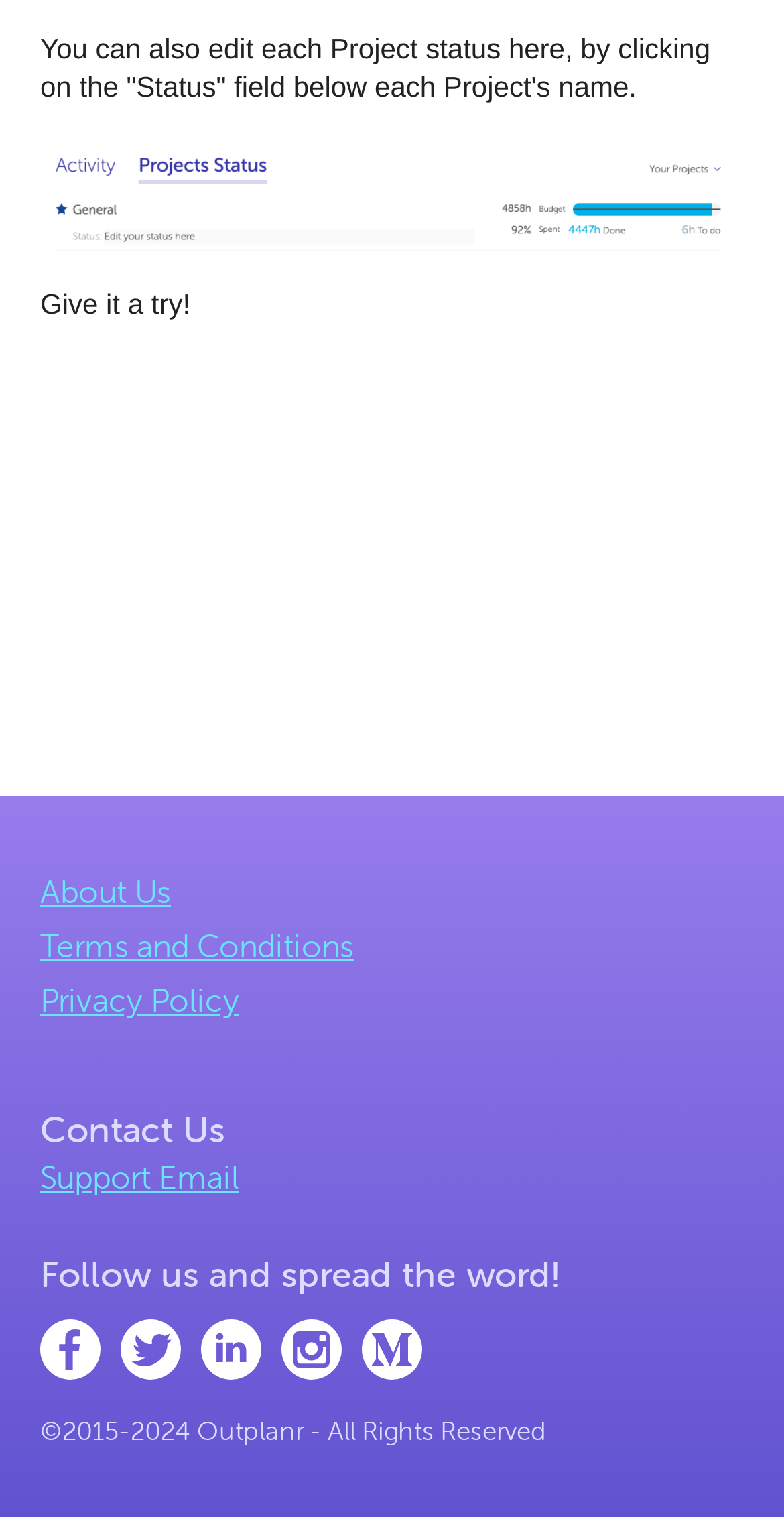Can you find the bounding box coordinates for the element that needs to be clicked to execute this instruction: "Click on About Us"? The coordinates should be given as four float numbers between 0 and 1, i.e., [left, top, right, bottom].

[0.051, 0.573, 0.218, 0.6]